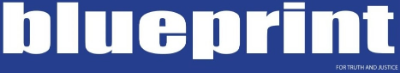Describe the scene depicted in the image with great detail.

The image showcases the logo of "Blueprint Newspapers Limited," prominently featuring the word "blueprint" in bold, white letters against a vibrant blue background. Beneath the main title, a tagline "FOR TRUTH AND JUSTICE" is subtly displayed, emphasizing the publication's commitment to journalistic integrity and accountability. This logo represents a reputable Nigerian news outlet that covers a wide range of topics, including politics, business, and culture, providing readers with comprehensive insights into current events and pressing national issues.